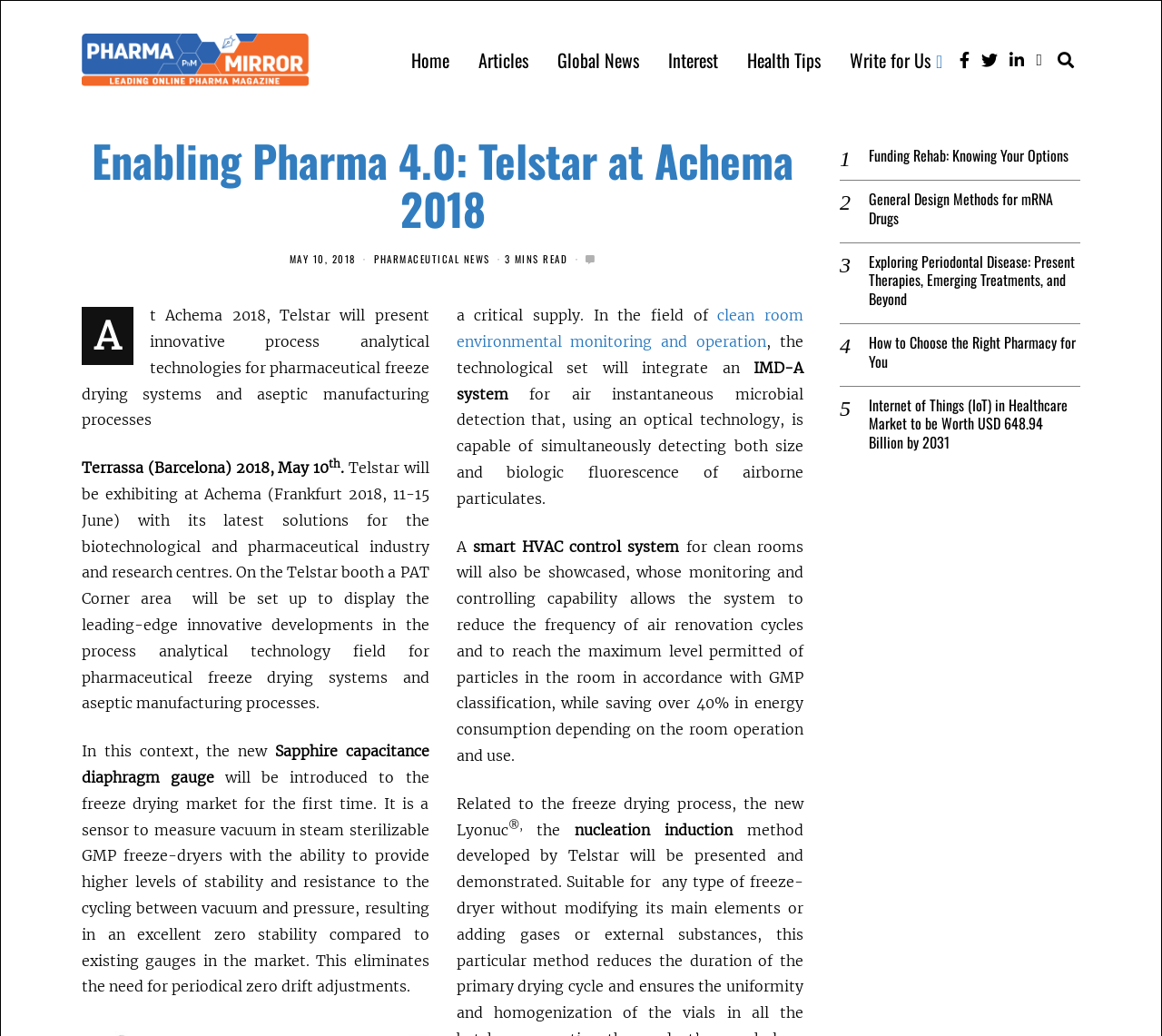What is the name of the capacitance diaphragm gauge?
Respond to the question with a well-detailed and thorough answer.

The webpage introduces the new Sapphire capacitance diaphragm gauge, which is a sensor to measure vacuum in steam sterilizable GMP freeze-dryers.